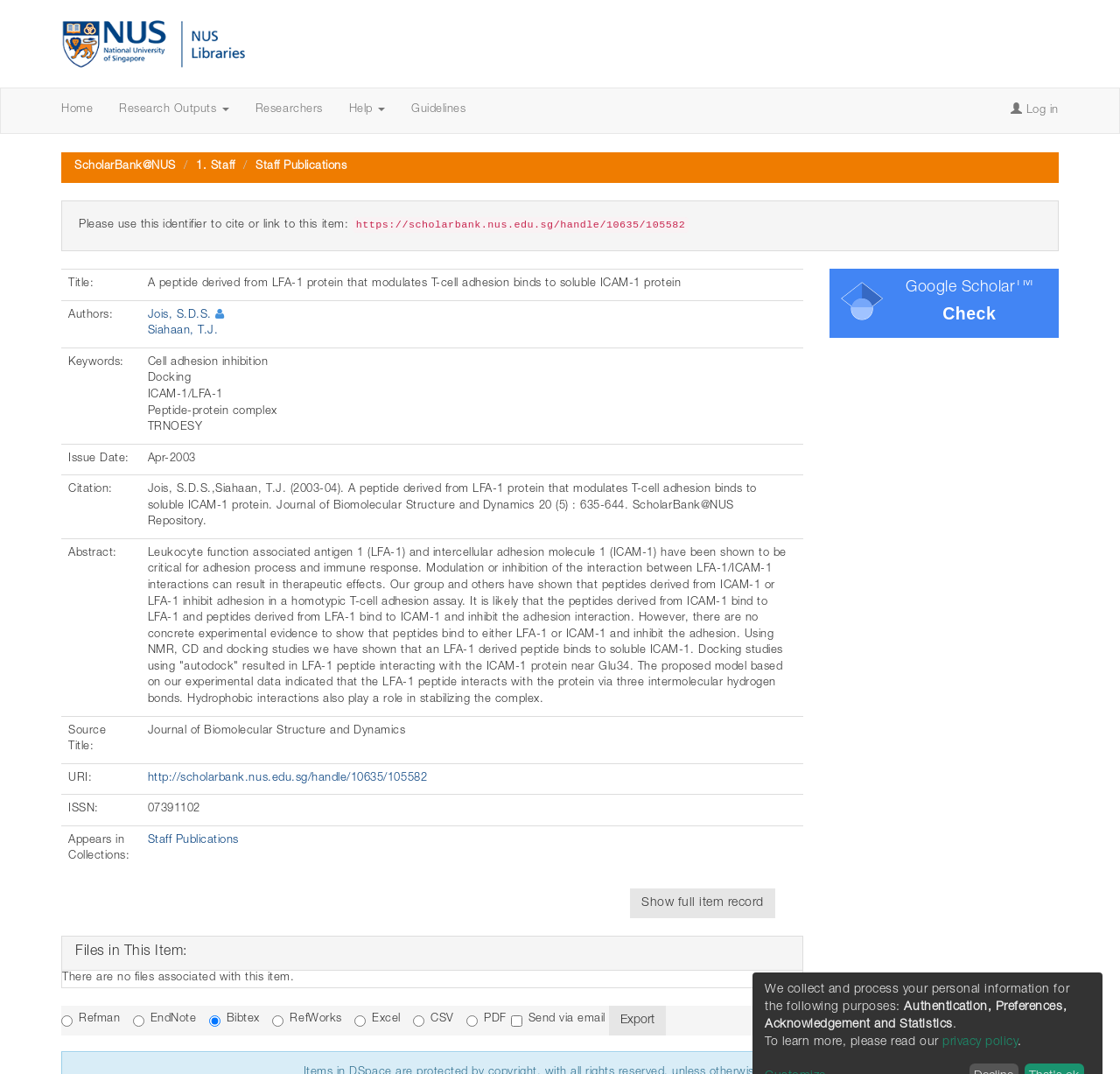Please identify the bounding box coordinates of the element's region that I should click in order to complete the following instruction: "Log in". The bounding box coordinates consist of four float numbers between 0 and 1, i.e., [left, top, right, bottom].

[0.902, 0.082, 0.945, 0.124]